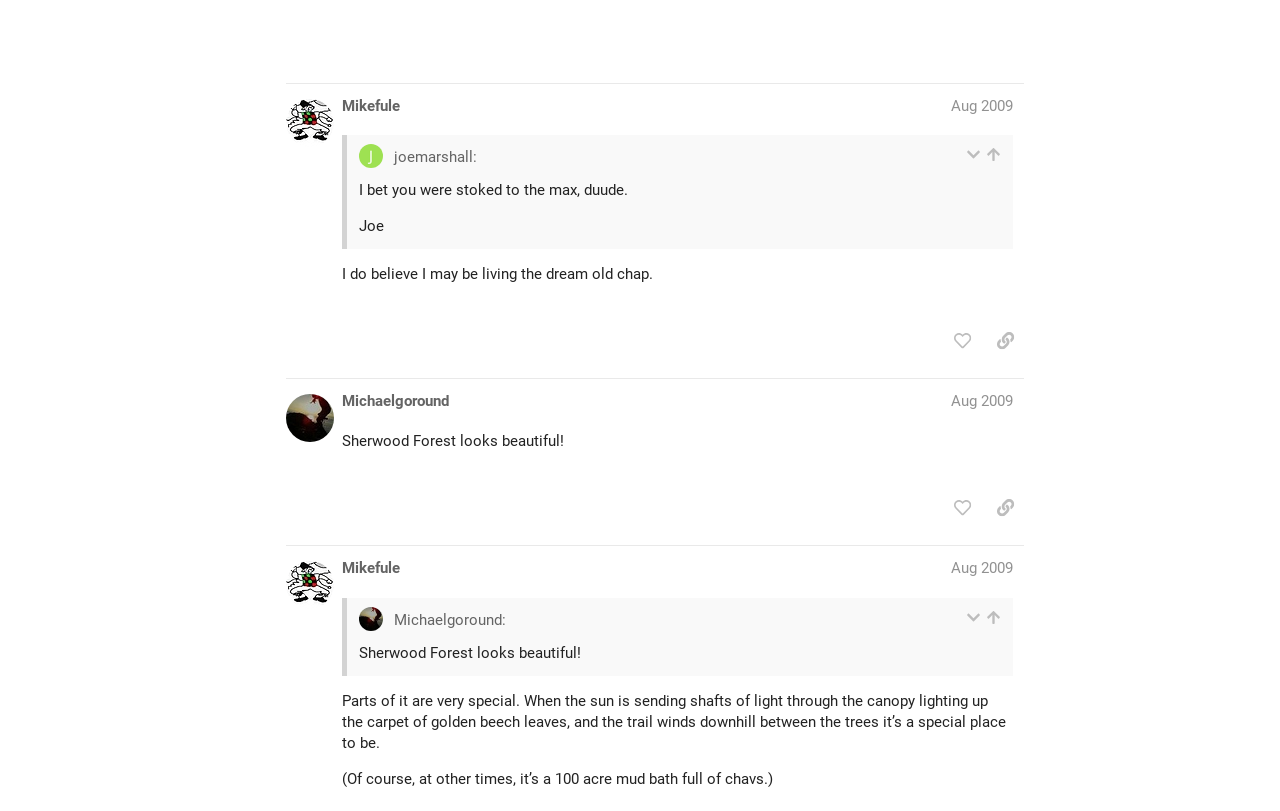Identify the bounding box coordinates of the element that should be clicked to fulfill this task: "Click the 'Log In' button". The coordinates should be provided as four float numbers between 0 and 1, i.e., [left, top, right, bottom].

[0.829, 0.021, 0.886, 0.057]